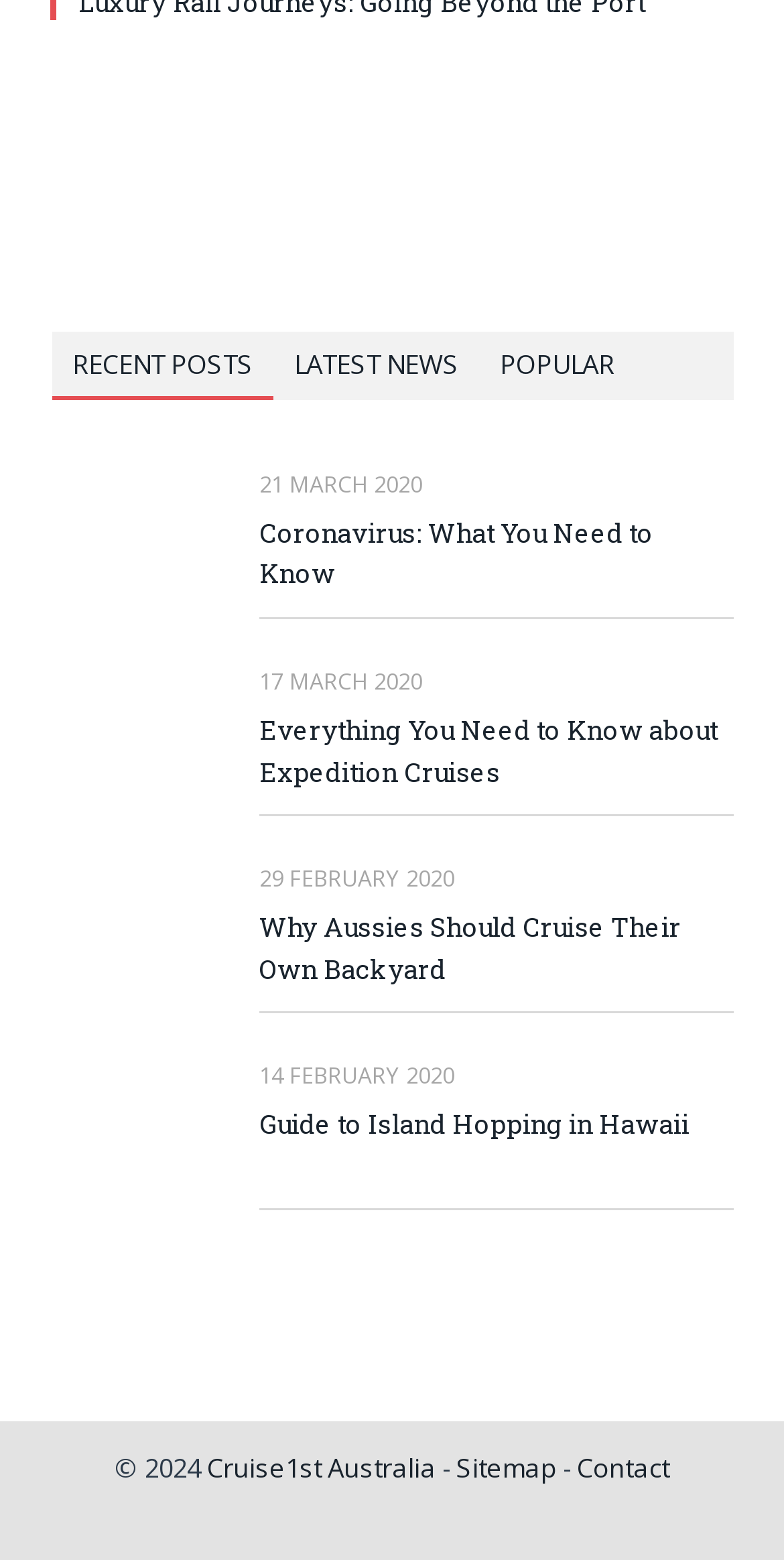Please reply to the following question with a single word or a short phrase:
How many images are there in the first three posts?

3